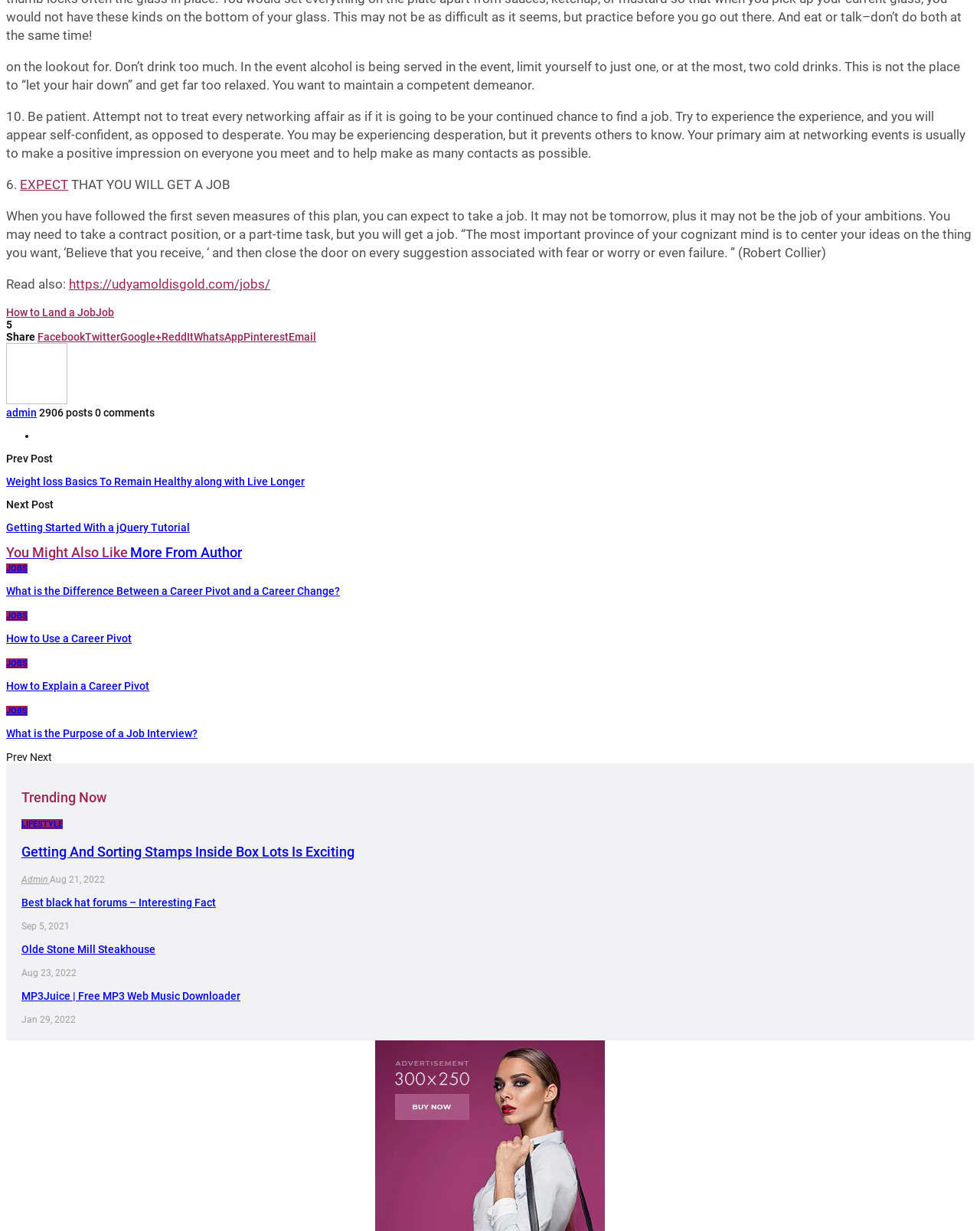What is the purpose of the 'Share' button?
Please provide a single word or phrase answer based on the image.

To share on social media